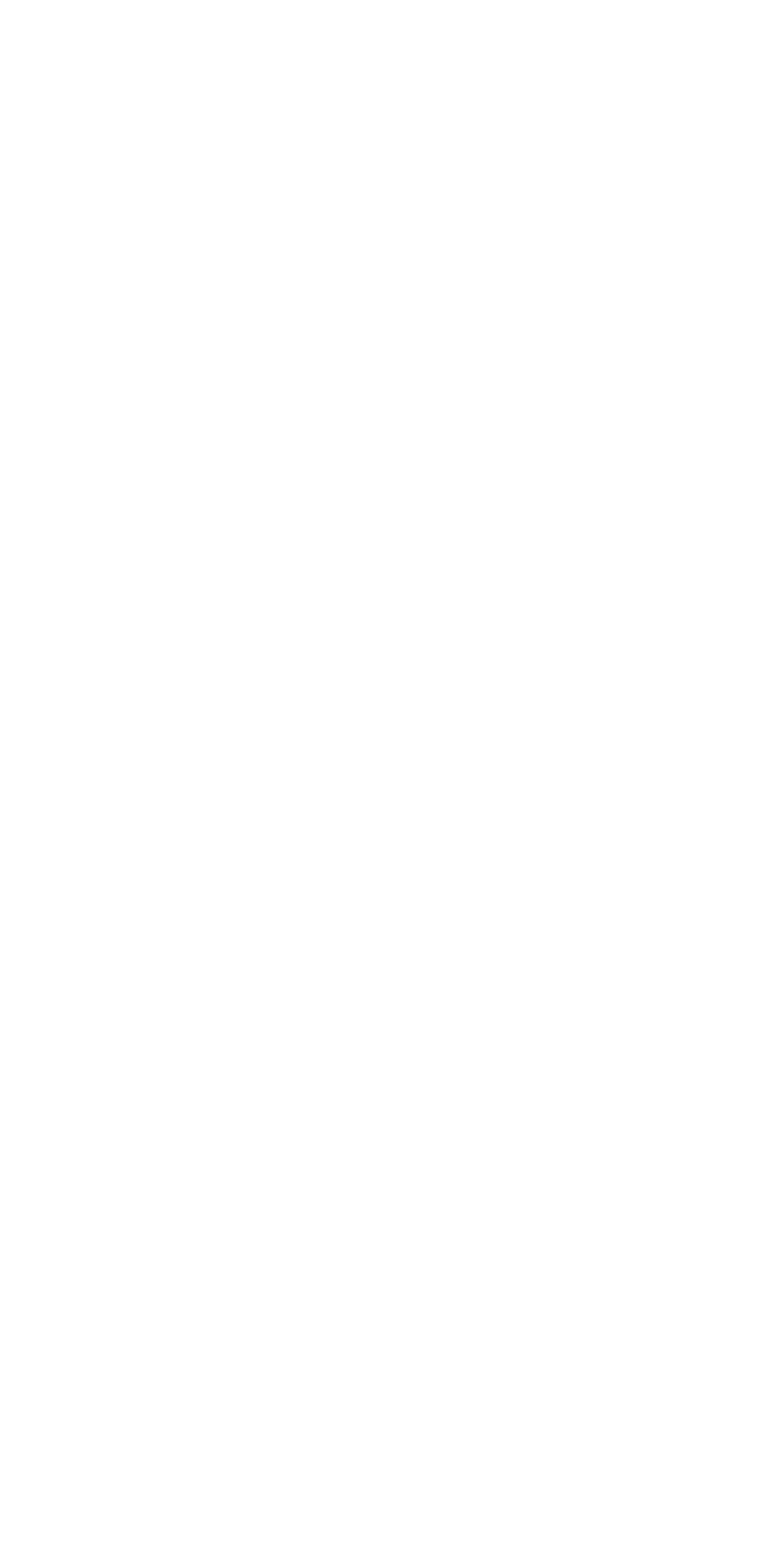Locate the bounding box coordinates of the item that should be clicked to fulfill the instruction: "Click on 'MORE GENERAL QUESTIONS'".

[0.235, 0.042, 0.765, 0.067]